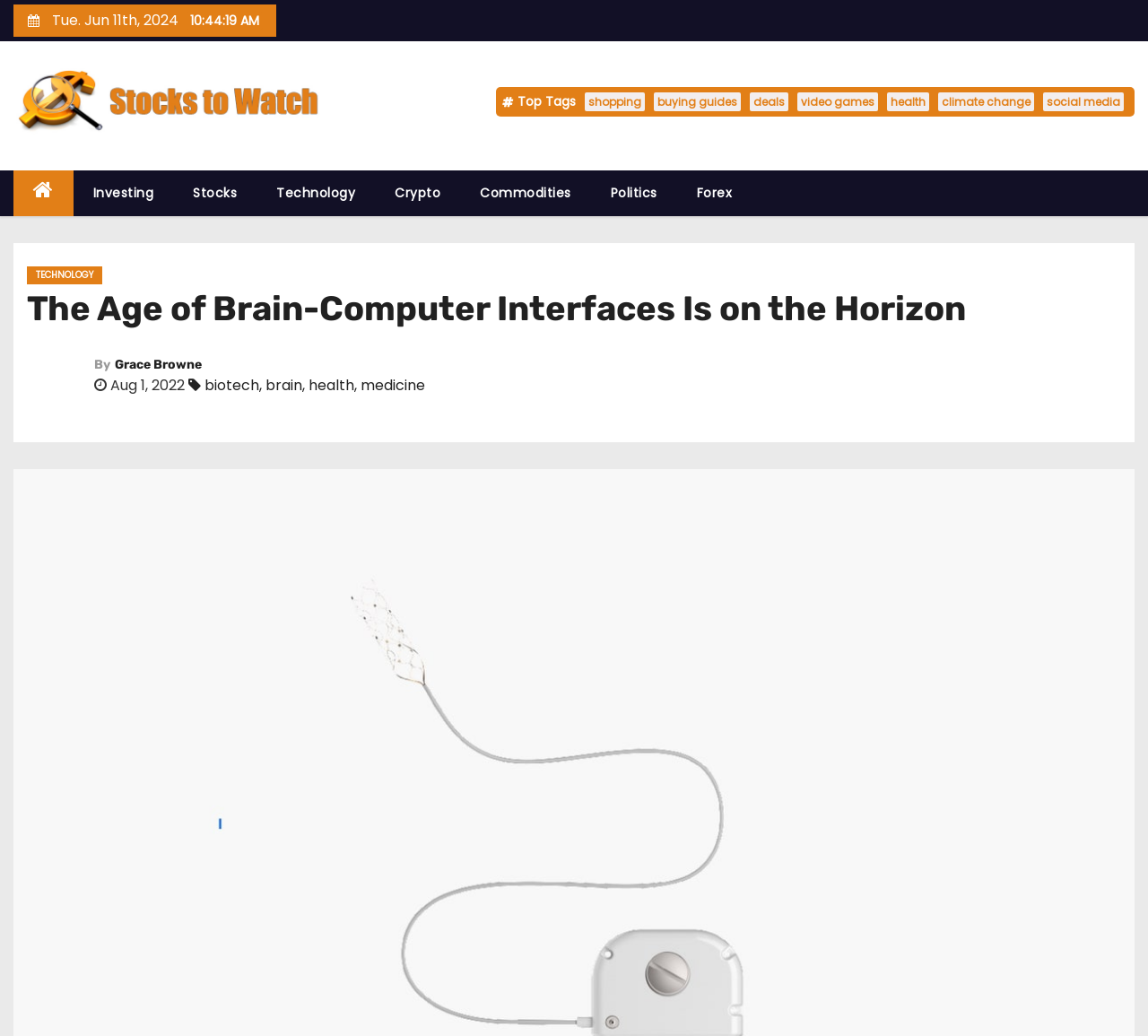Construct a thorough caption encompassing all aspects of the webpage.

The webpage appears to be an article or news page, with a focus on the topic of brain-computer interfaces. At the top left, there is a date displayed as "Tue. Jun 11th, 2024". Below this, there is a prominent link titled "Stocks to Watch" accompanied by an image. 

On the top right, there is a section labeled "Top Tags" with several links to various topics such as shopping, buying guides, deals, video games, health, climate change, and social media. 

Below the "Stocks to Watch" link, there is a row of links to different categories, including Investing, Stocks, Technology, Crypto, Commodities, Politics, and Forex. 

The main article title, "The Age of Brain-Computer Interfaces Is on the Horizon", is displayed prominently in the middle of the page. Below this, there is a byline "By Grace Browne" with a link to the author's name. The article's publication date, "Aug 1, 2022", is also displayed. 

The article appears to be related to biotech, brain, health, and medicine, as these topics are mentioned as links below the byline.